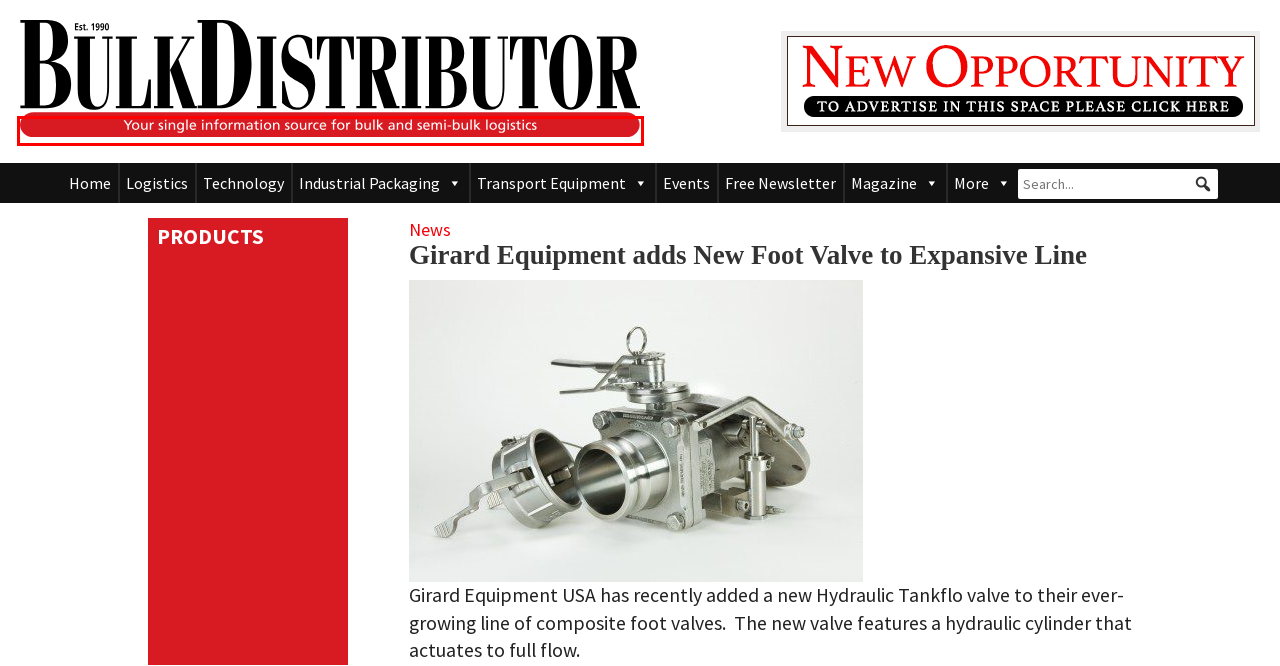Analyze the screenshot of a webpage with a red bounding box and select the webpage description that most accurately describes the new page resulting from clicking the element inside the red box. Here are the candidates:
A. I’d like to receive the free digital issue of Bulk Distributor and monthly enewsletter
B. Technology | Bulk Distributor
C. Products | Bulk Distributor
D. Events | Bulk Distributor
E. Logistics | Bulk Distributor
F. Bulk Distributor
G. Transport Equipment | Bulk Distributor
H. Industrial Packaging | Bulk Distributor

F